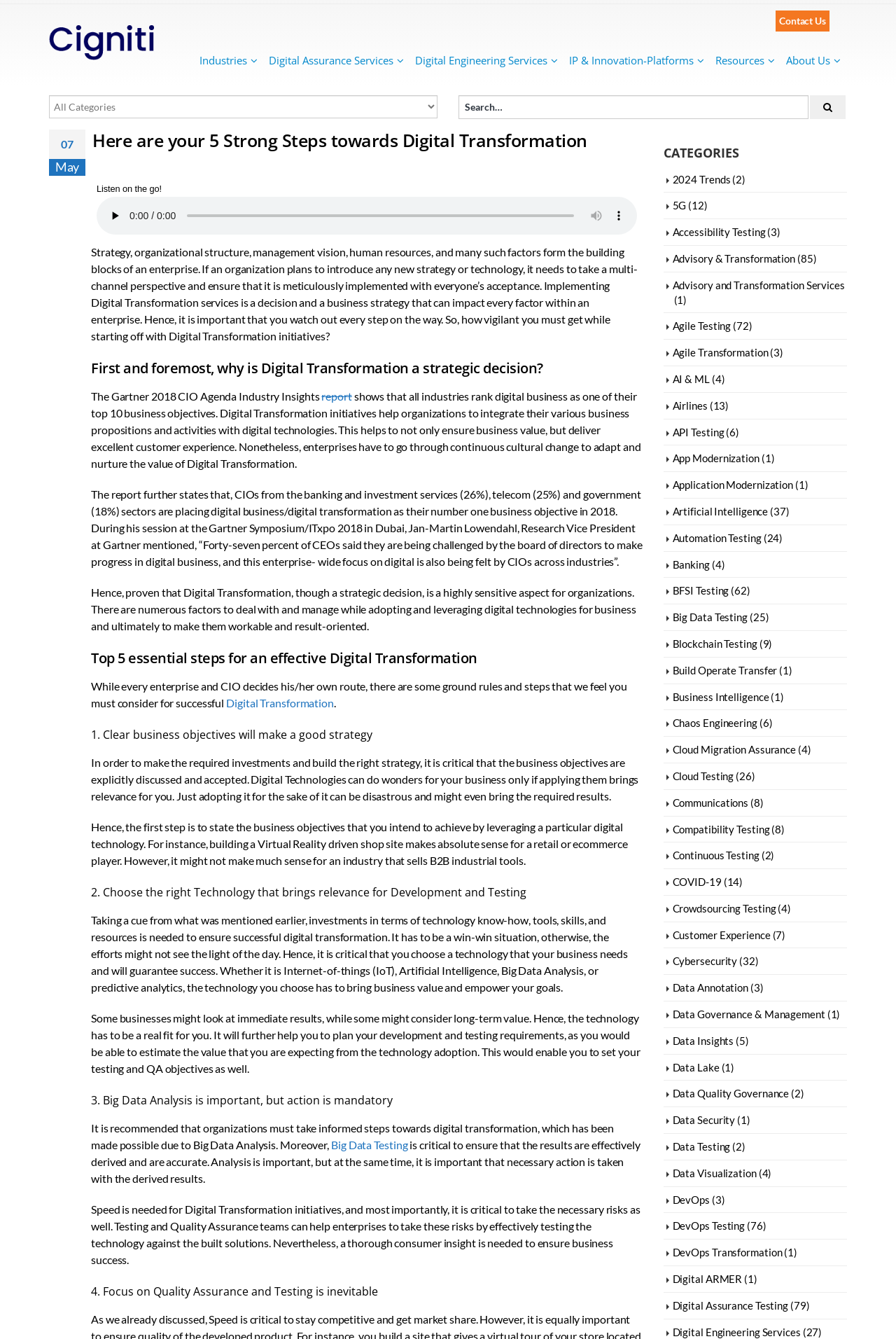How many categories are listed on the webpage?
Please provide a comprehensive answer based on the contents of the image.

The webpage lists multiple categories, including 2024 Trends, 5G, Accessibility Testing, Advisory & Transformation, and many more, which are displayed as links with corresponding numbers in parentheses.